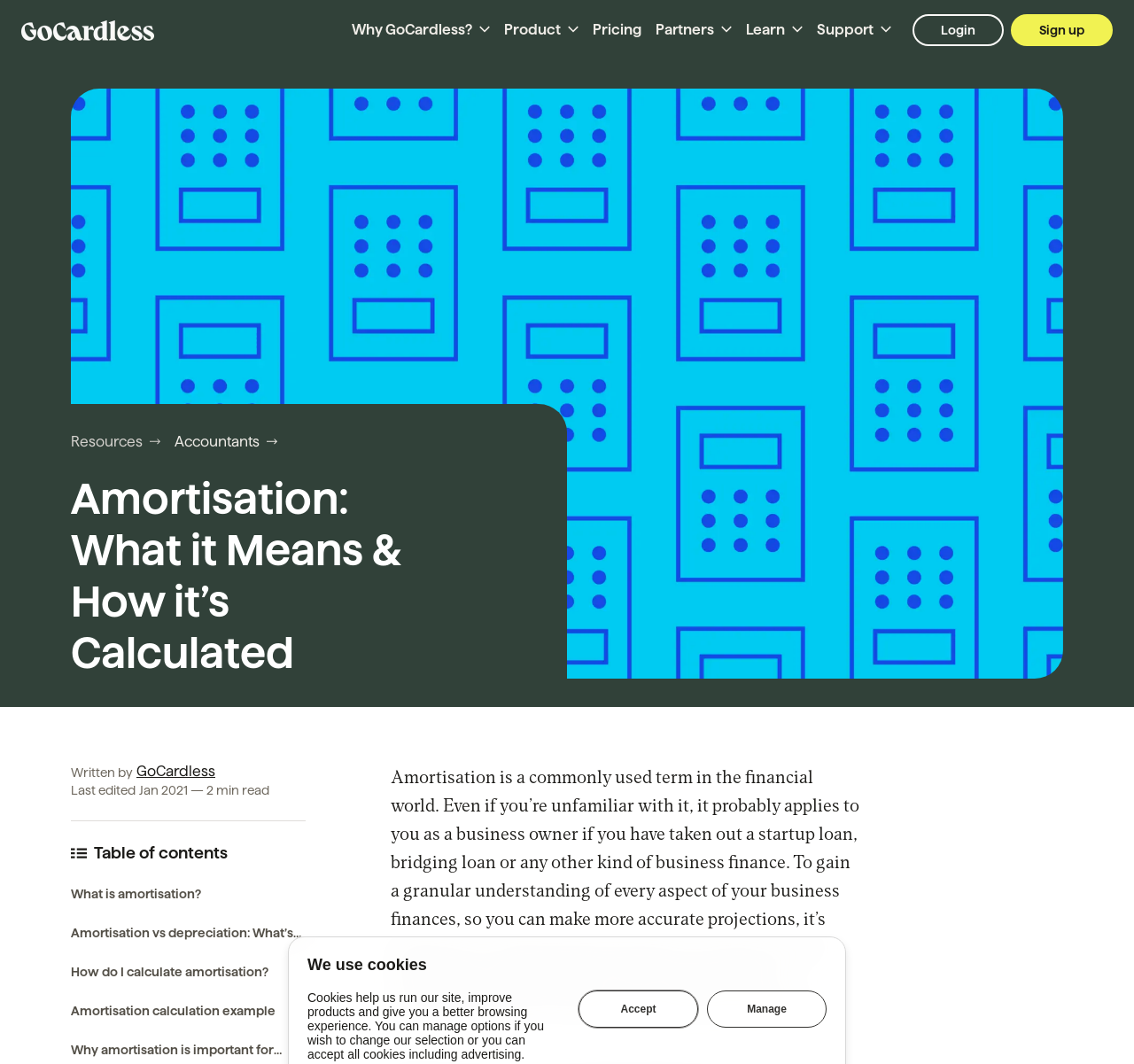What type of loans may require amortisation?
Please give a detailed and elaborate explanation in response to the question.

According to the webpage, amortisation may apply to business owners who have taken out a startup loan, bridging loan, or any other kind of business finance, and understanding it is important to gain a better understanding of their business finances.